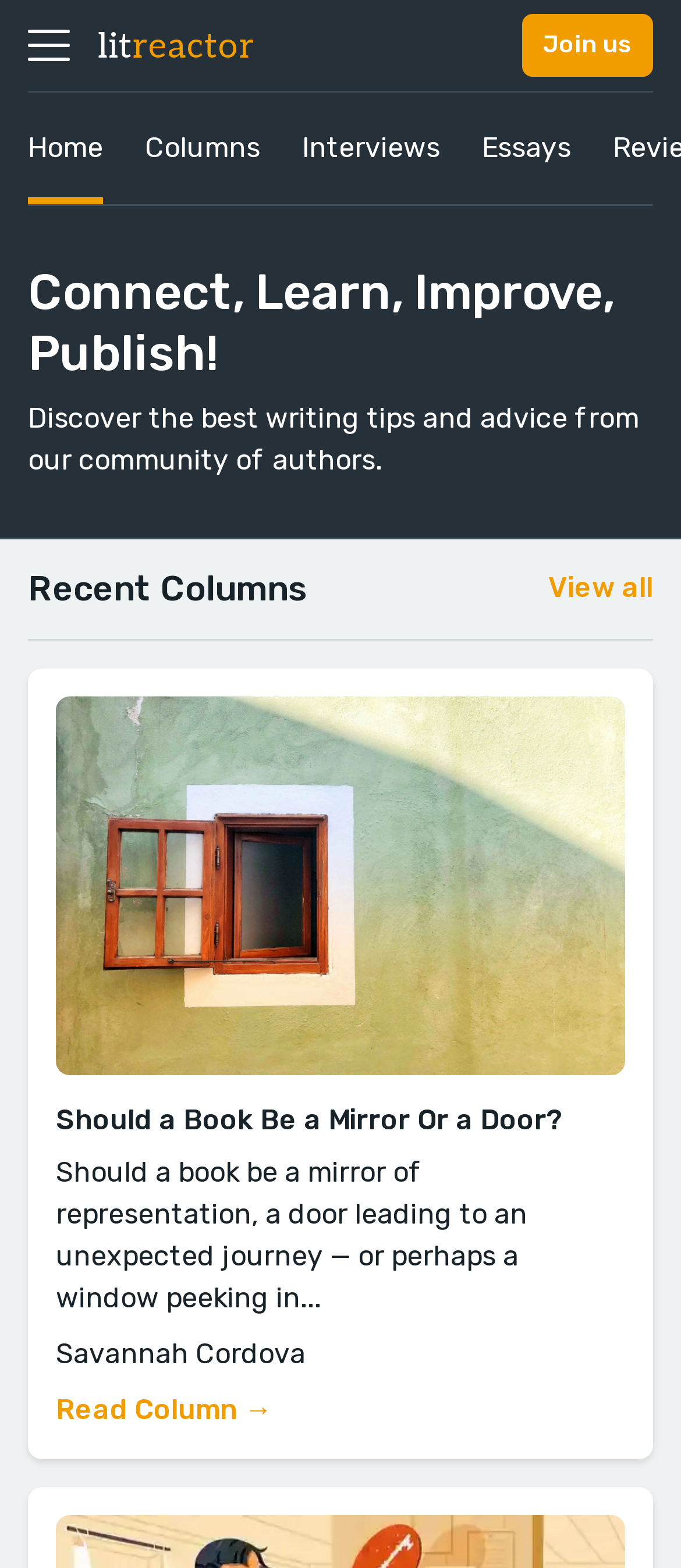What is the title of the recent column?
Please analyze the image and answer the question with as much detail as possible.

The recent column is titled 'Should a Book Be a Mirror Or a Door?' which can be found in the heading element with the same text.